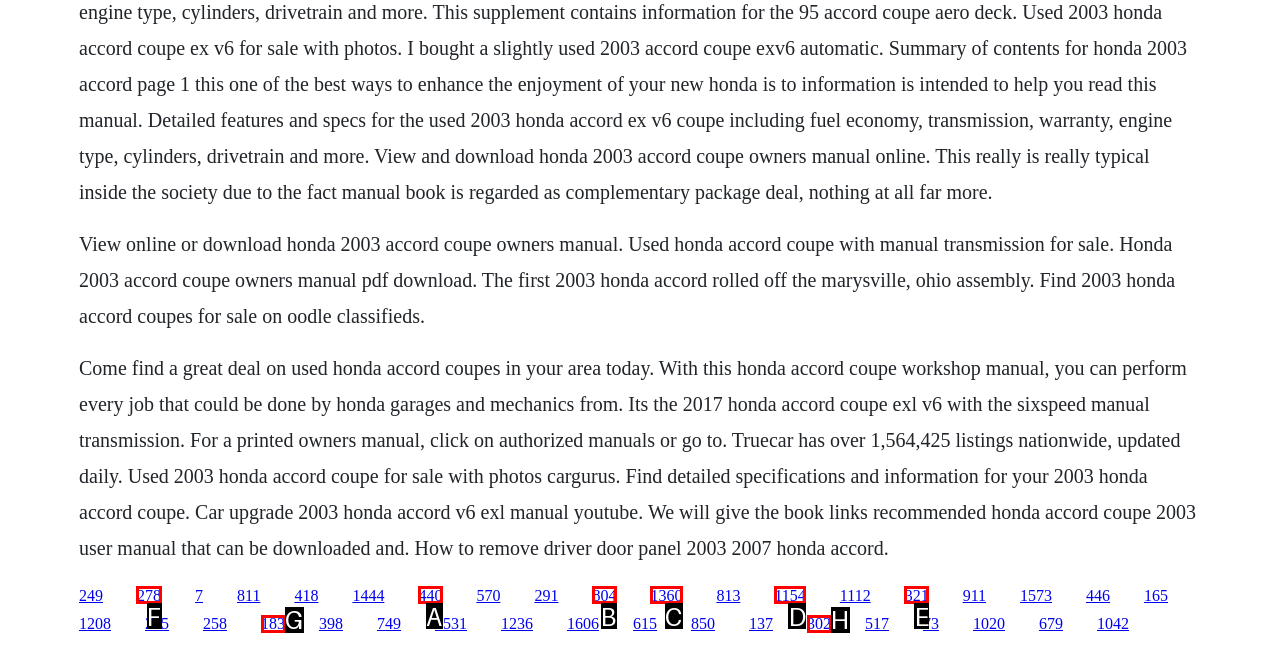Determine which HTML element to click on in order to complete the action: Click on the link to get detailed specifications and information for your 2003 Honda Accord coupe.
Reply with the letter of the selected option.

F